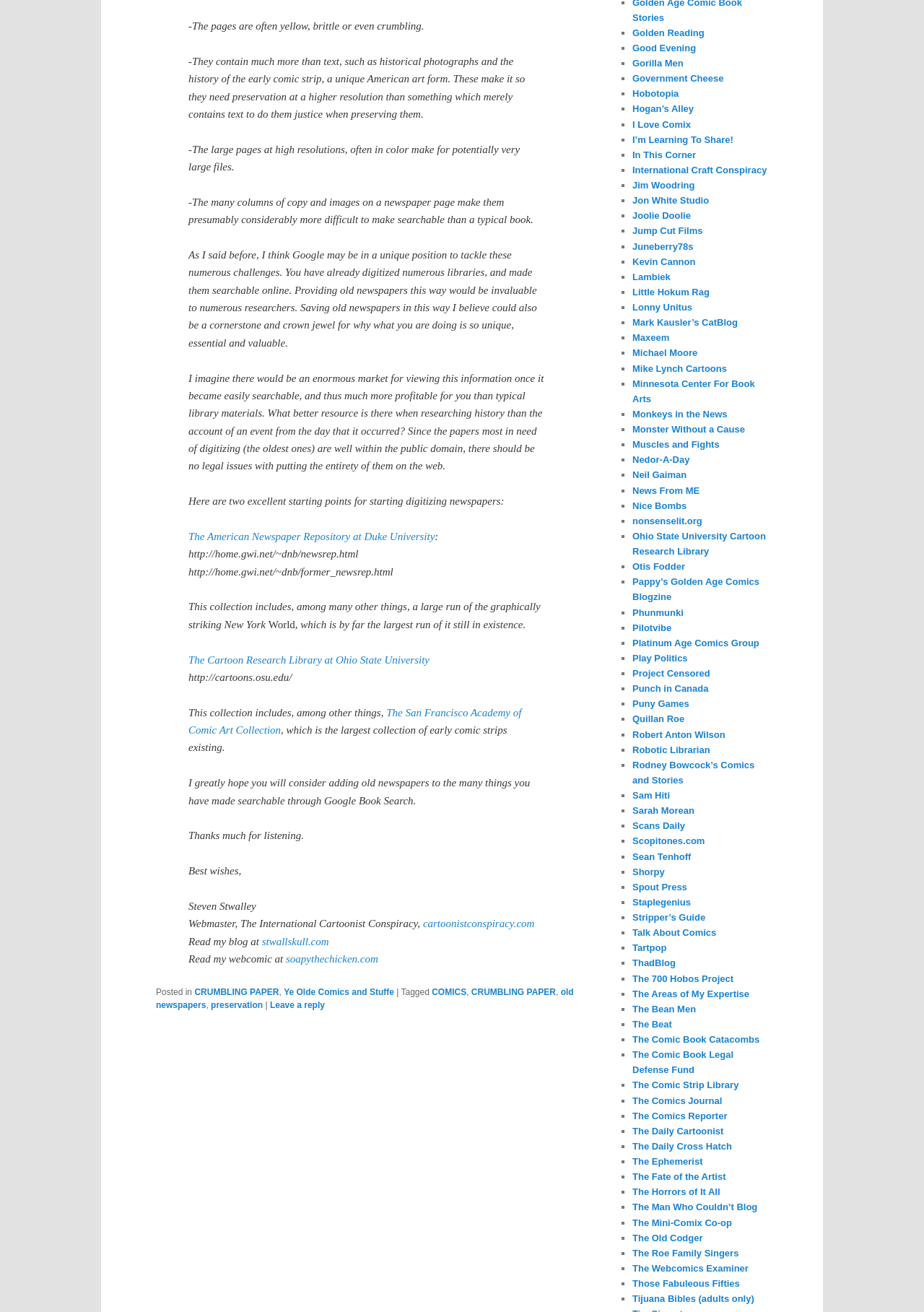What is the purpose of digitizing old newspapers?
Please provide a comprehensive and detailed answer to the question.

The author believes that digitizing old newspapers is essential to preserve history, as they provide a unique window into the past and can be a valuable resource for researchers and historians.